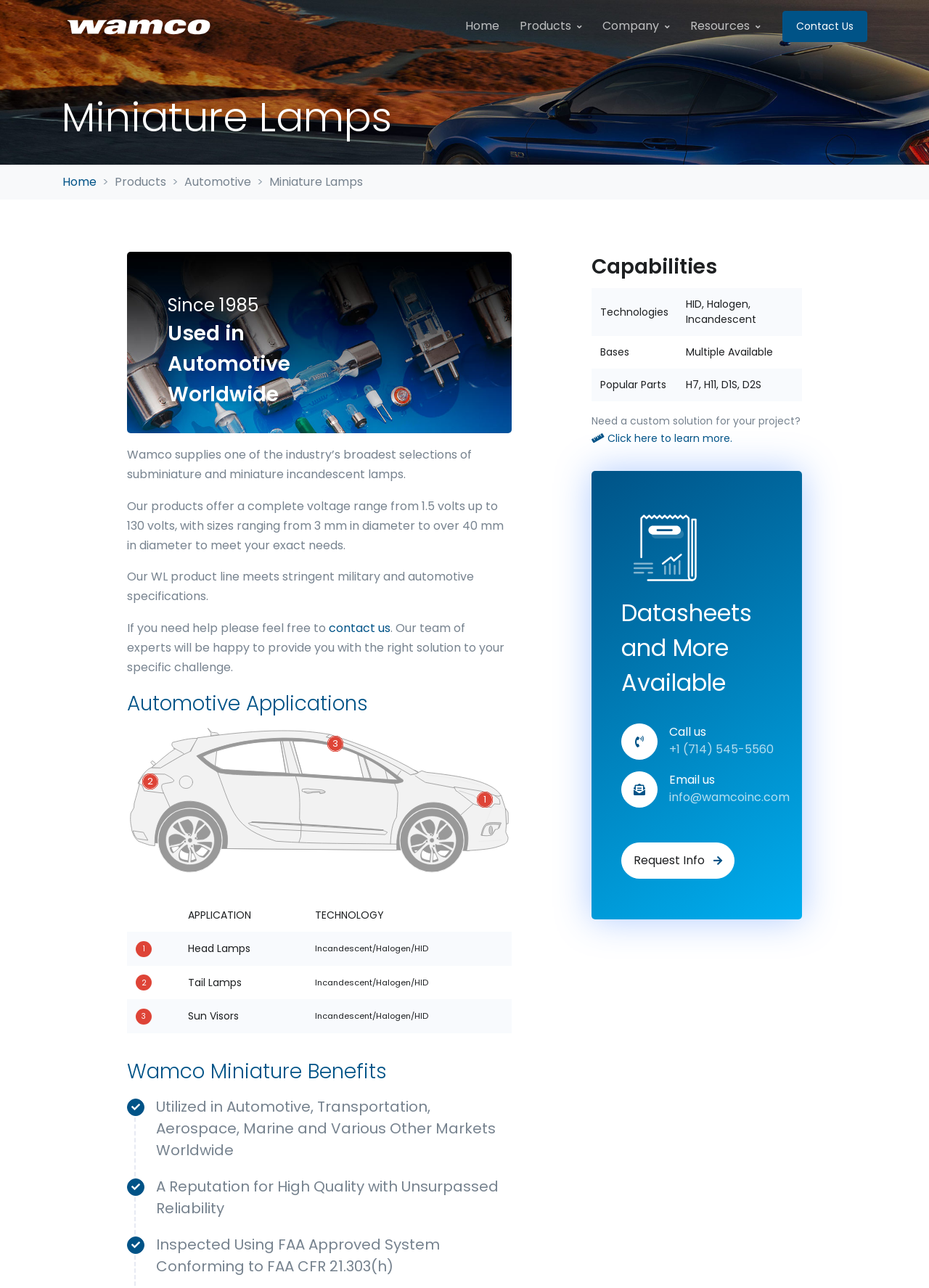Examine the screenshot and answer the question in as much detail as possible: How can I contact Wamco for custom solutions?

If I need a custom solution for my project, I can click on the link that says 'Click here to learn more' to get more information on how to contact Wamco, as mentioned in the section 'Need a custom solution for your project?'.